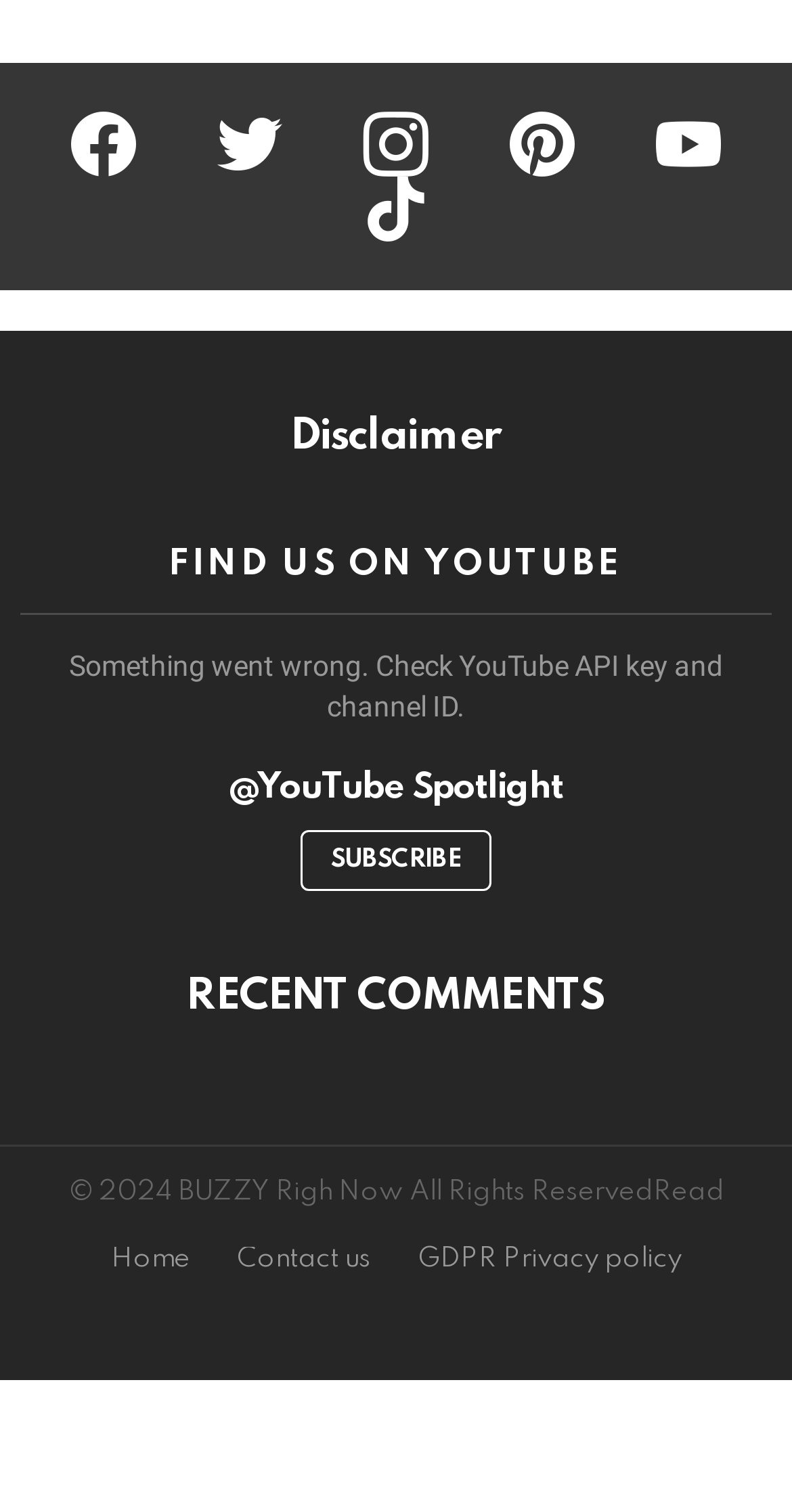What are the three links at the bottom of the page?
Look at the image and provide a short answer using one word or a phrase.

Home, Contact us, GDPR Privacy policy